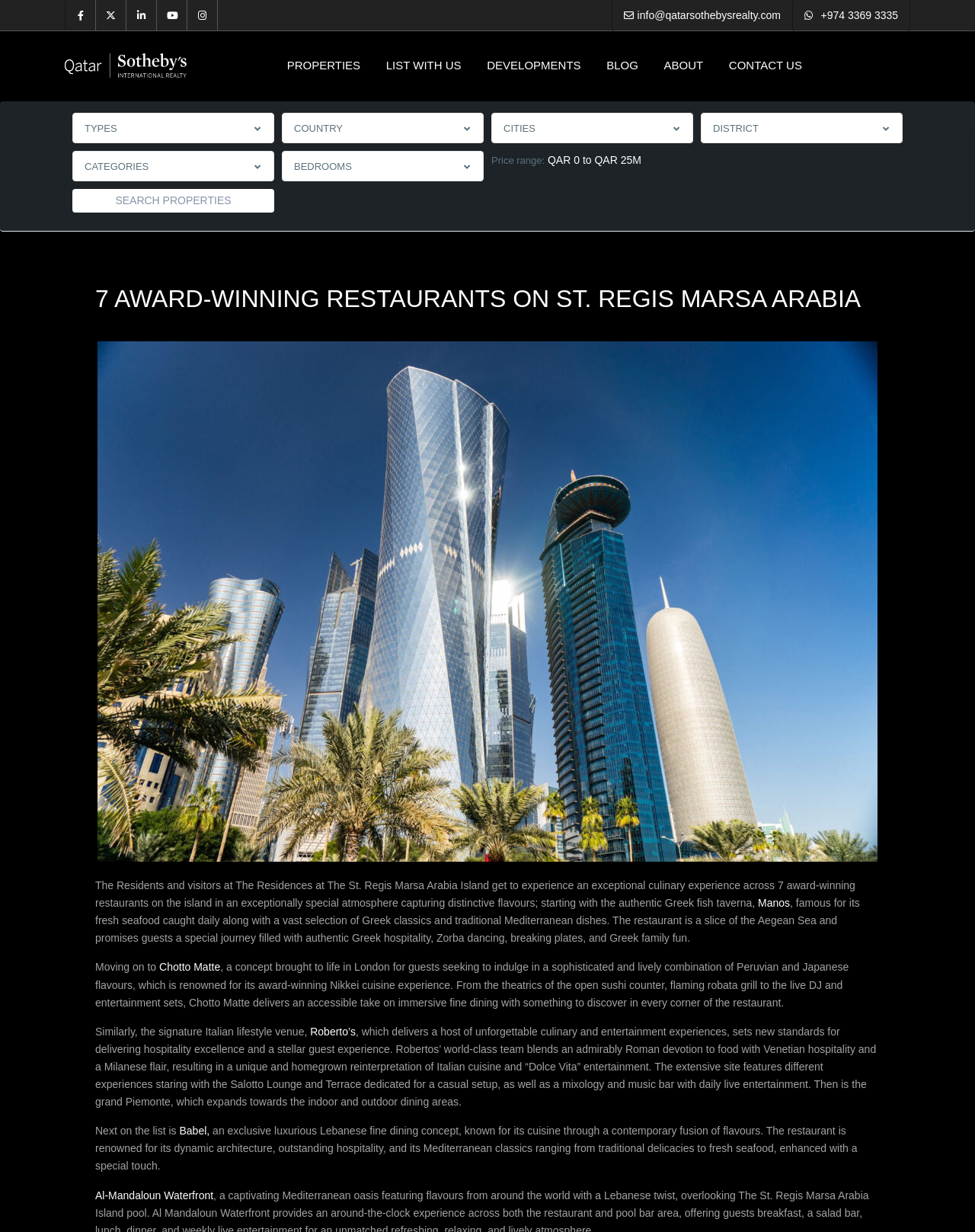Based on the image, provide a detailed response to the question:
How many award-winning restaurants are on St. Regis Marsa Arabia Island?

I counted the number of restaurants mentioned in the text, which are Manos, Chotto Matte, Roberto’s, Babel, and Al-Mandaloun Waterfront, and there are 7 in total.